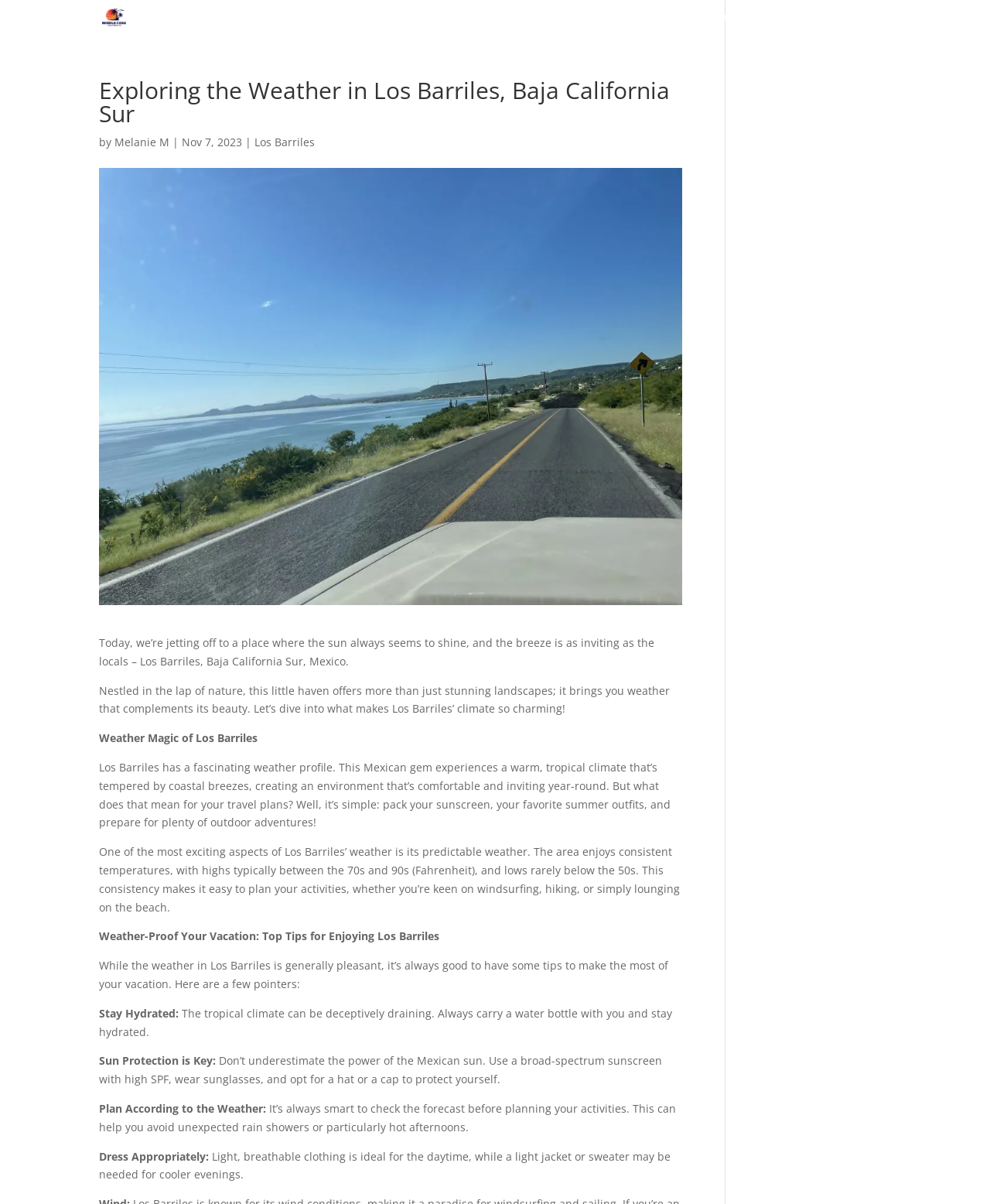Give a concise answer using only one word or phrase for this question:
What is the climate of Los Barriles?

Warm, tropical